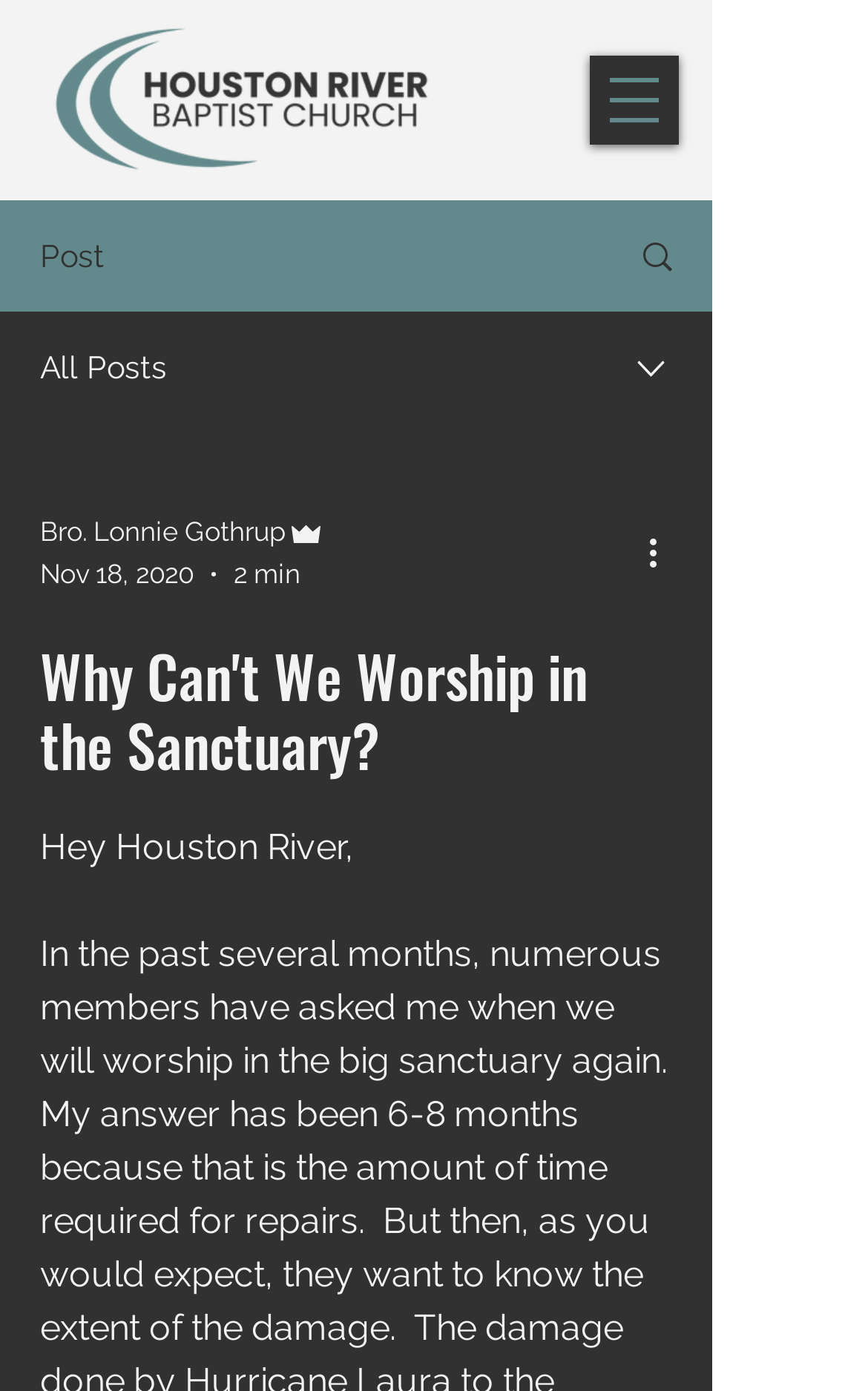Identify and extract the main heading of the webpage.

Why Can't We Worship in the Sanctuary?